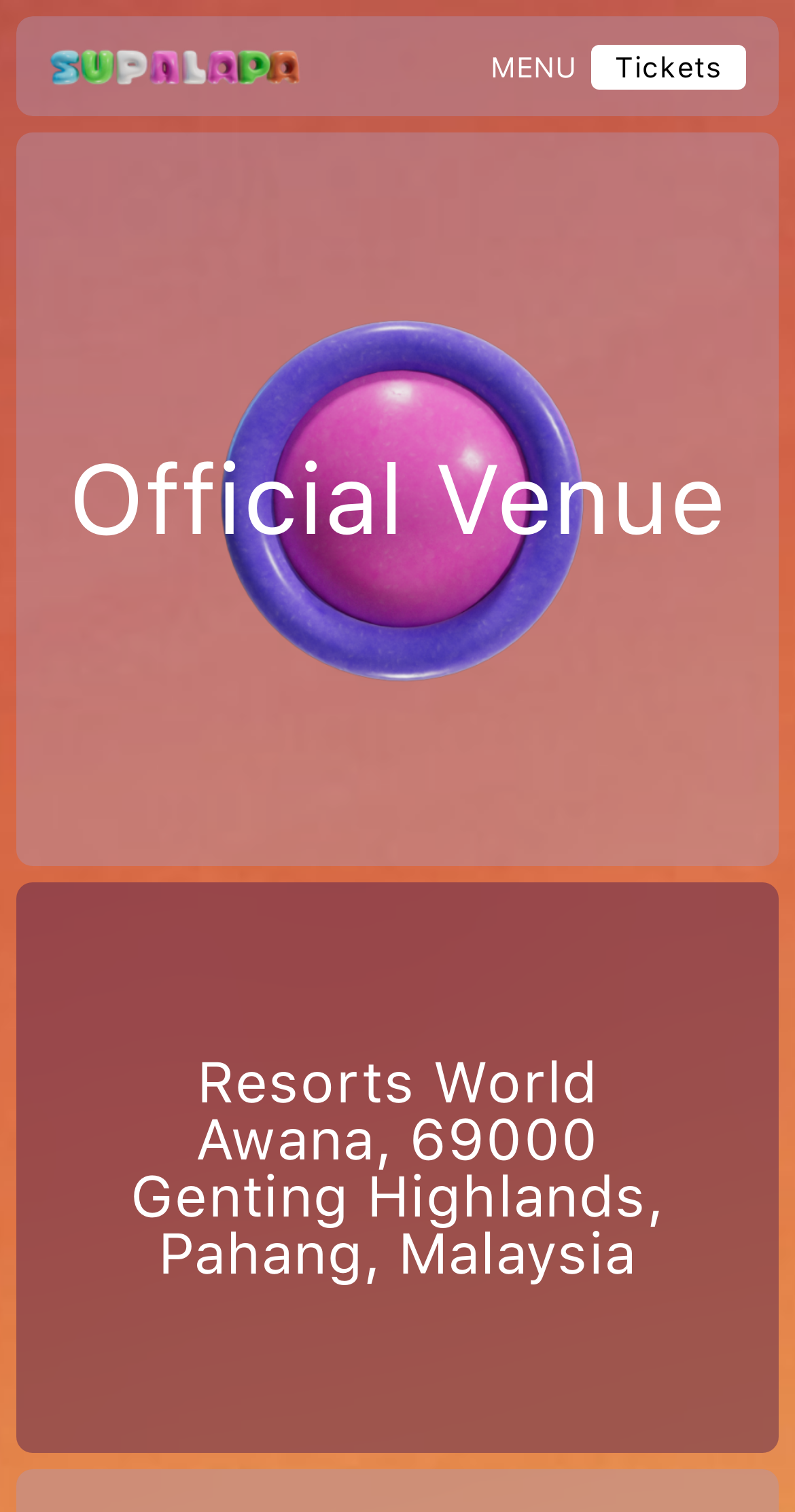Determine the bounding box coordinates for the HTML element mentioned in the following description: "parent_node: MENU". The coordinates should be a list of four floats ranging from 0 to 1, represented as [left, top, right, bottom].

[0.062, 0.03, 0.382, 0.058]